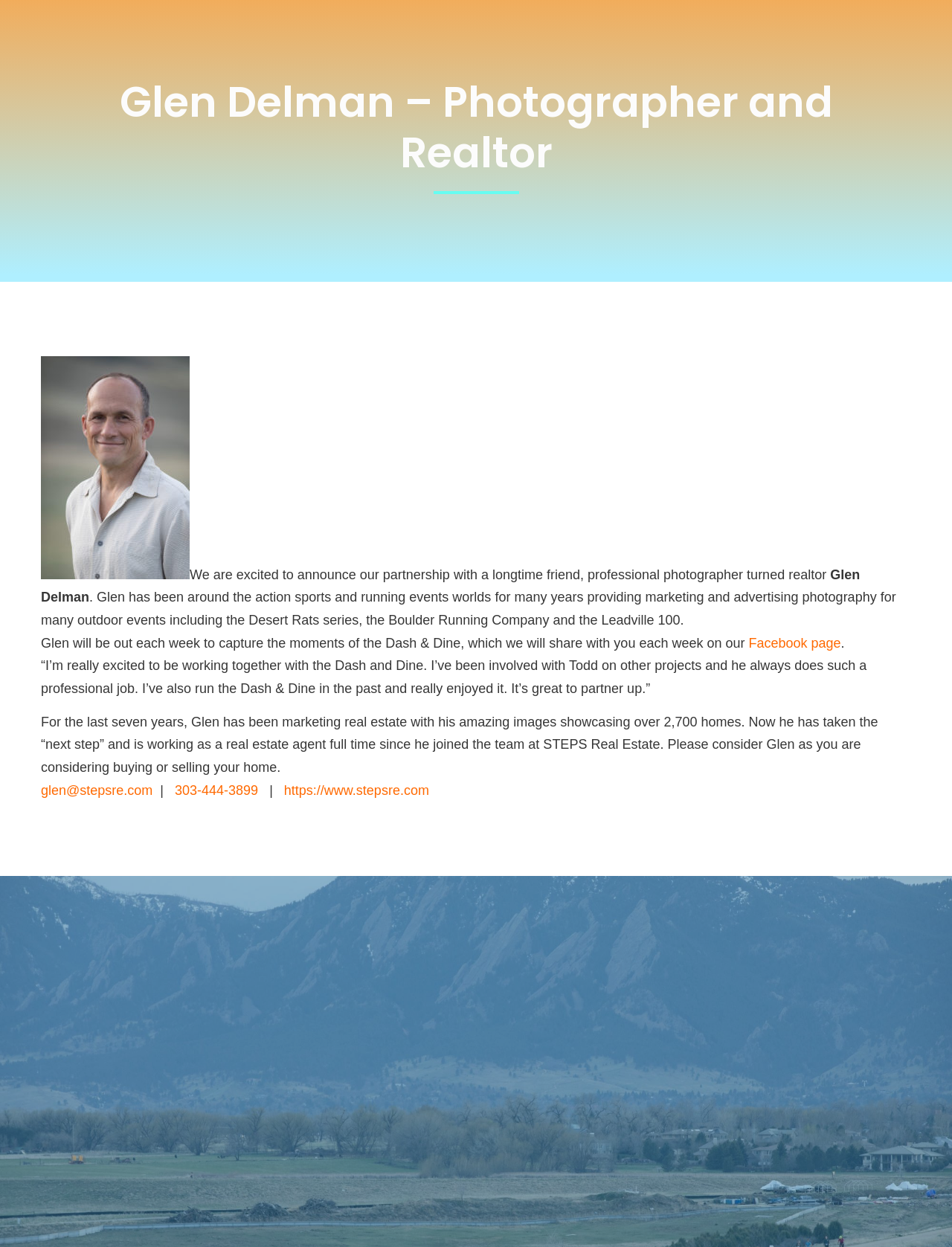What is Glen Delman's profession?
Please respond to the question with a detailed and thorough explanation.

Based on the webpage, Glen Delman is introduced as a professional photographer turned realtor, and his profession is mentioned in the heading 'Glen Delman – Photographer and Realtor'.